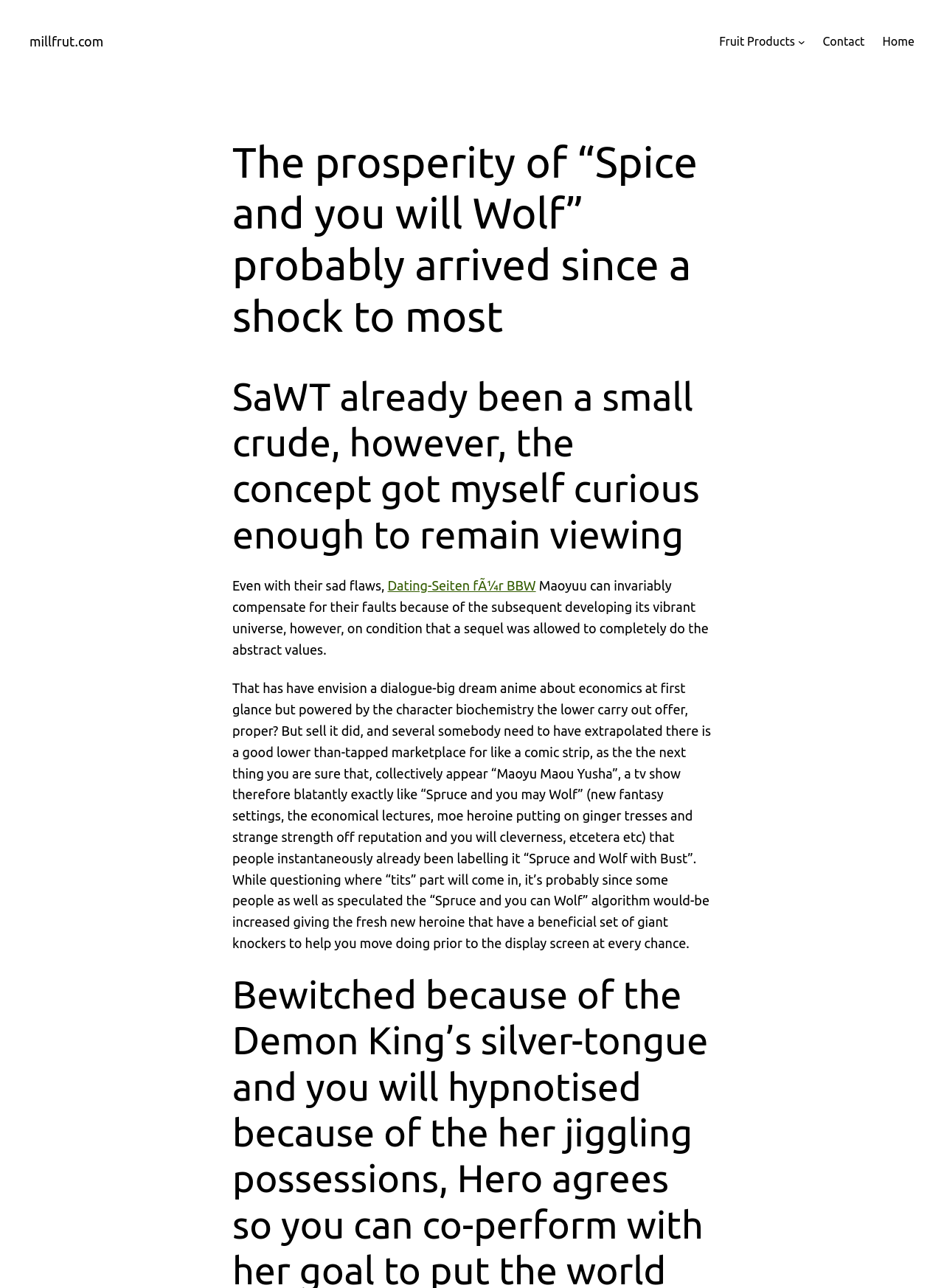Using details from the image, please answer the following question comprehensively:
What is the color of the heroine's hair in 'Maoyu Maou Yusha'?

The color of the heroine's hair in 'Maoyu Maou Yusha' is mentioned in the text as 'ginger tresses'.